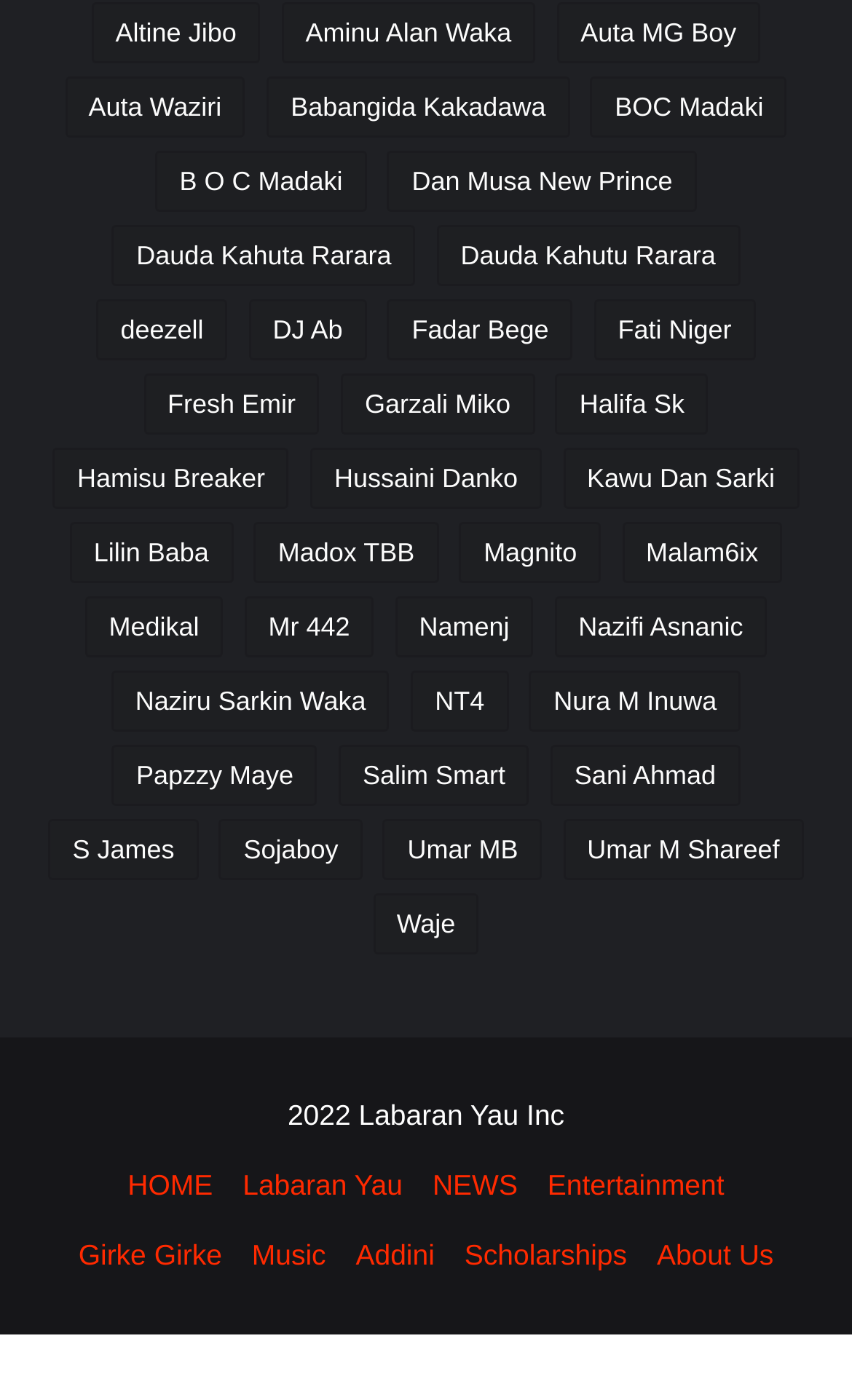Identify the bounding box coordinates of the clickable region required to complete the instruction: "Go to User Groups". The coordinates should be given as four float numbers within the range of 0 and 1, i.e., [left, top, right, bottom].

None